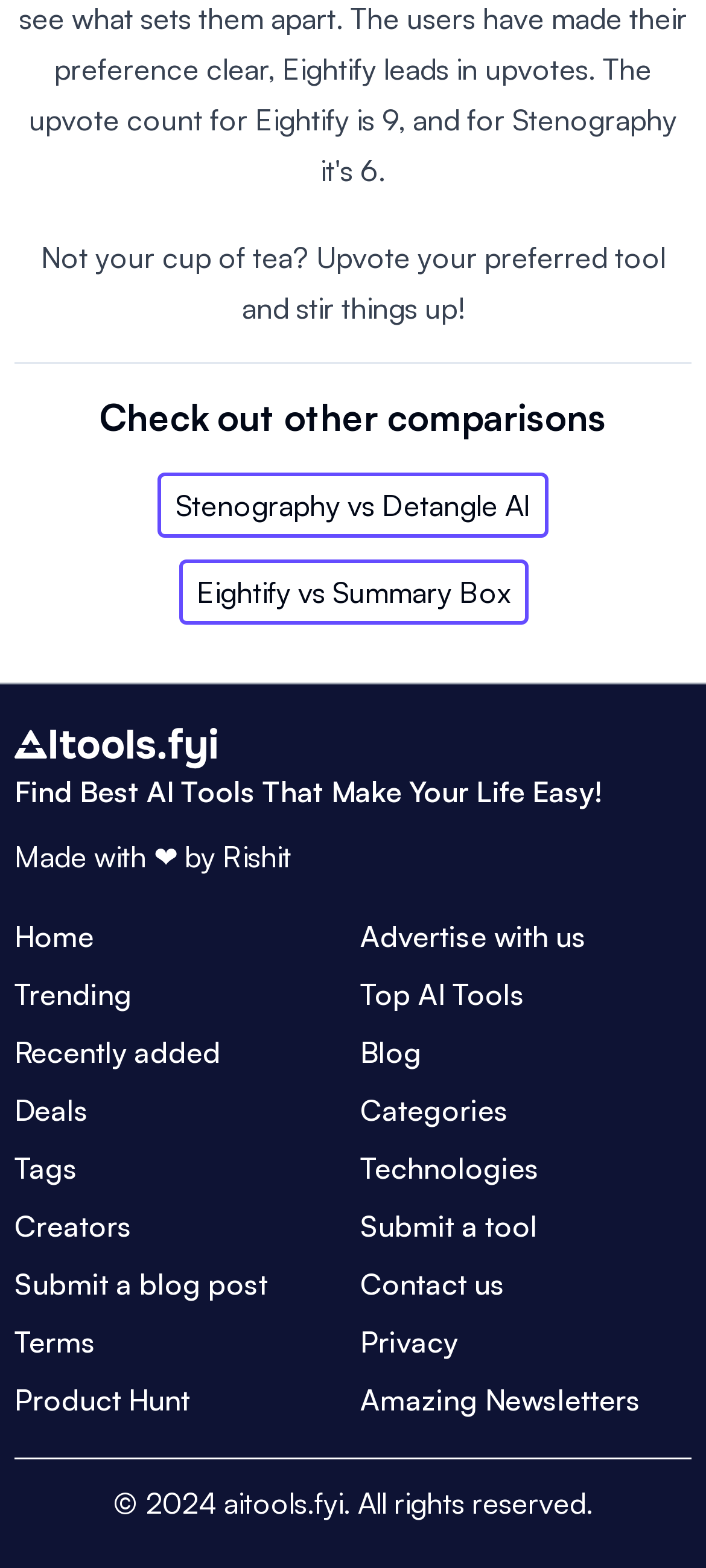Can you specify the bounding box coordinates for the region that should be clicked to fulfill this instruction: "Submit a tool".

[0.51, 0.767, 0.762, 0.795]